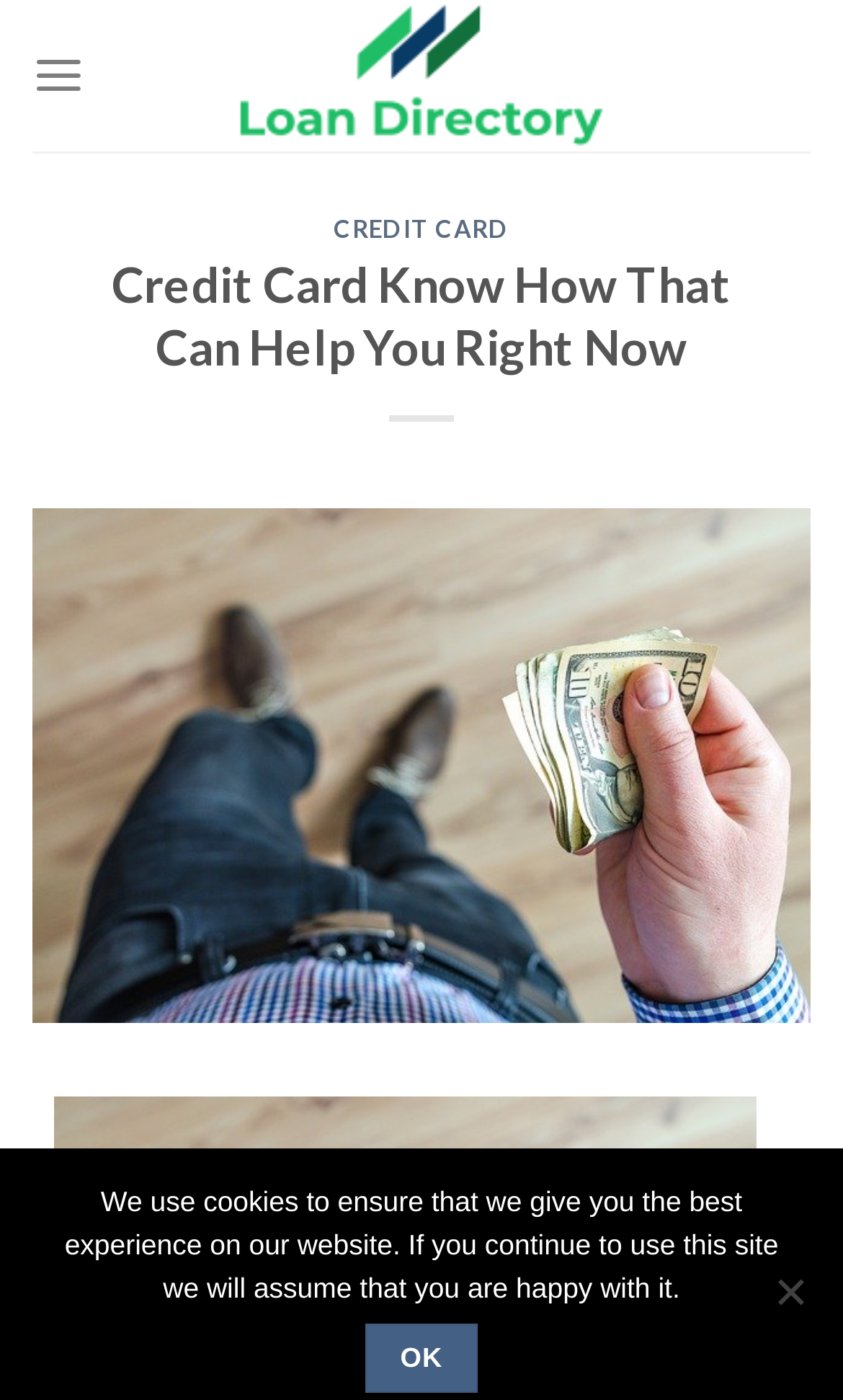From the element description Ok, predict the bounding box coordinates of the UI element. The coordinates must be specified in the format (top-left x, top-left y, bottom-right x, bottom-right y) and should be within the 0 to 1 range.

[0.433, 0.945, 0.567, 0.995]